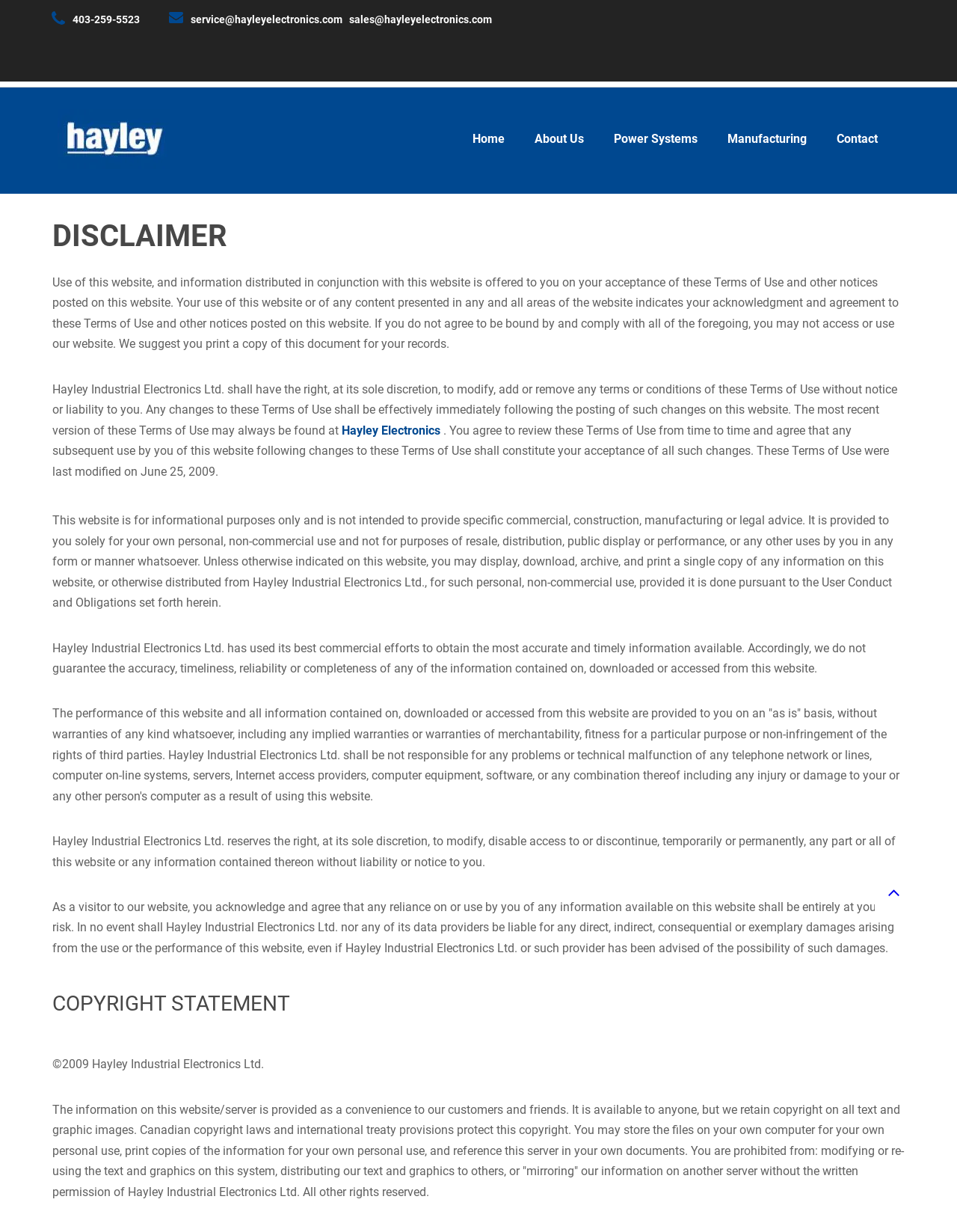Locate the UI element described by Michigan Tech. U. in the provided webpage screenshot. Return the bounding box coordinates in the format (top-left x, top-left y, bottom-right x, bottom-right y), ensuring all values are between 0 and 1.

None